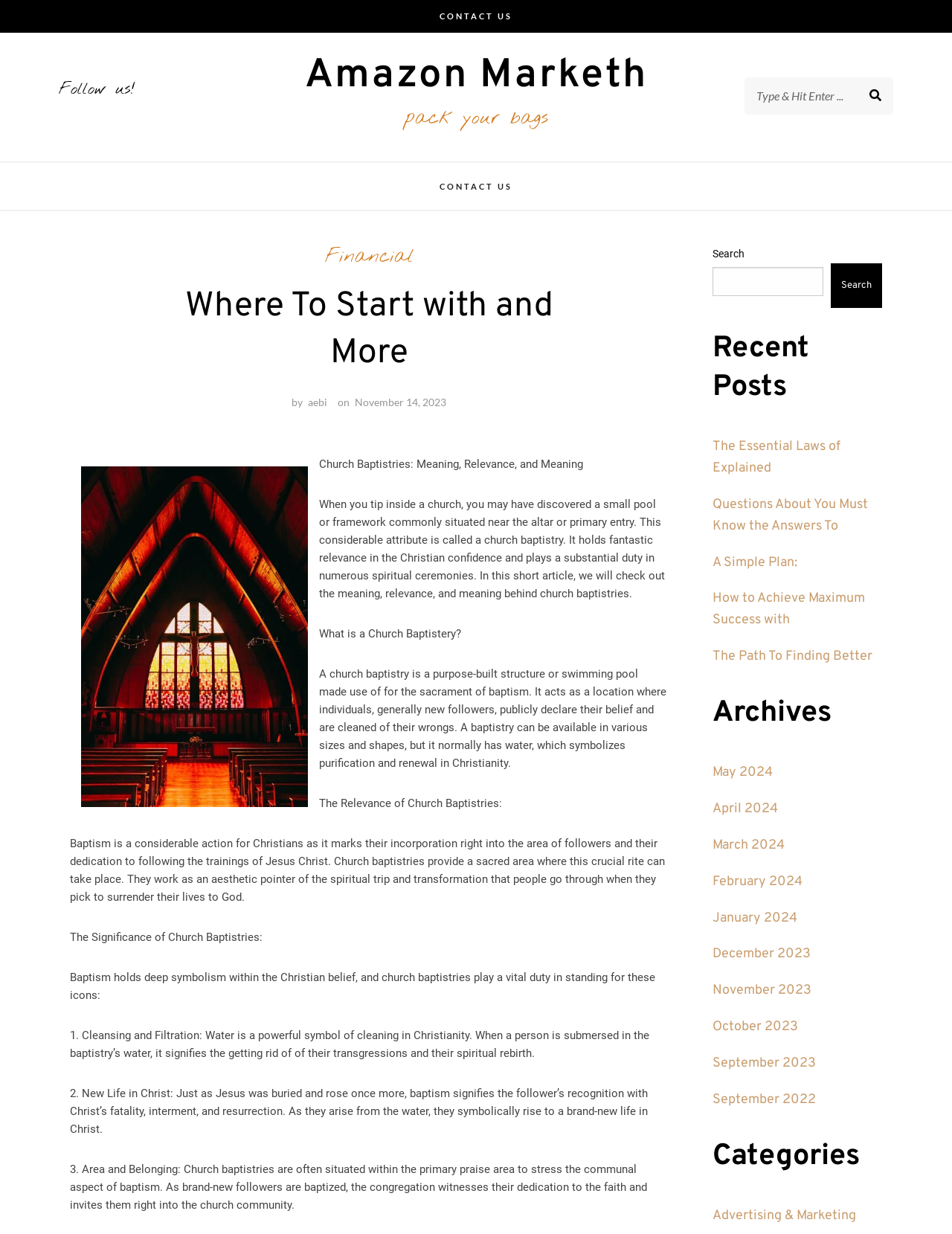Pinpoint the bounding box coordinates of the area that must be clicked to complete this instruction: "Search for something".

[0.782, 0.062, 0.938, 0.093]